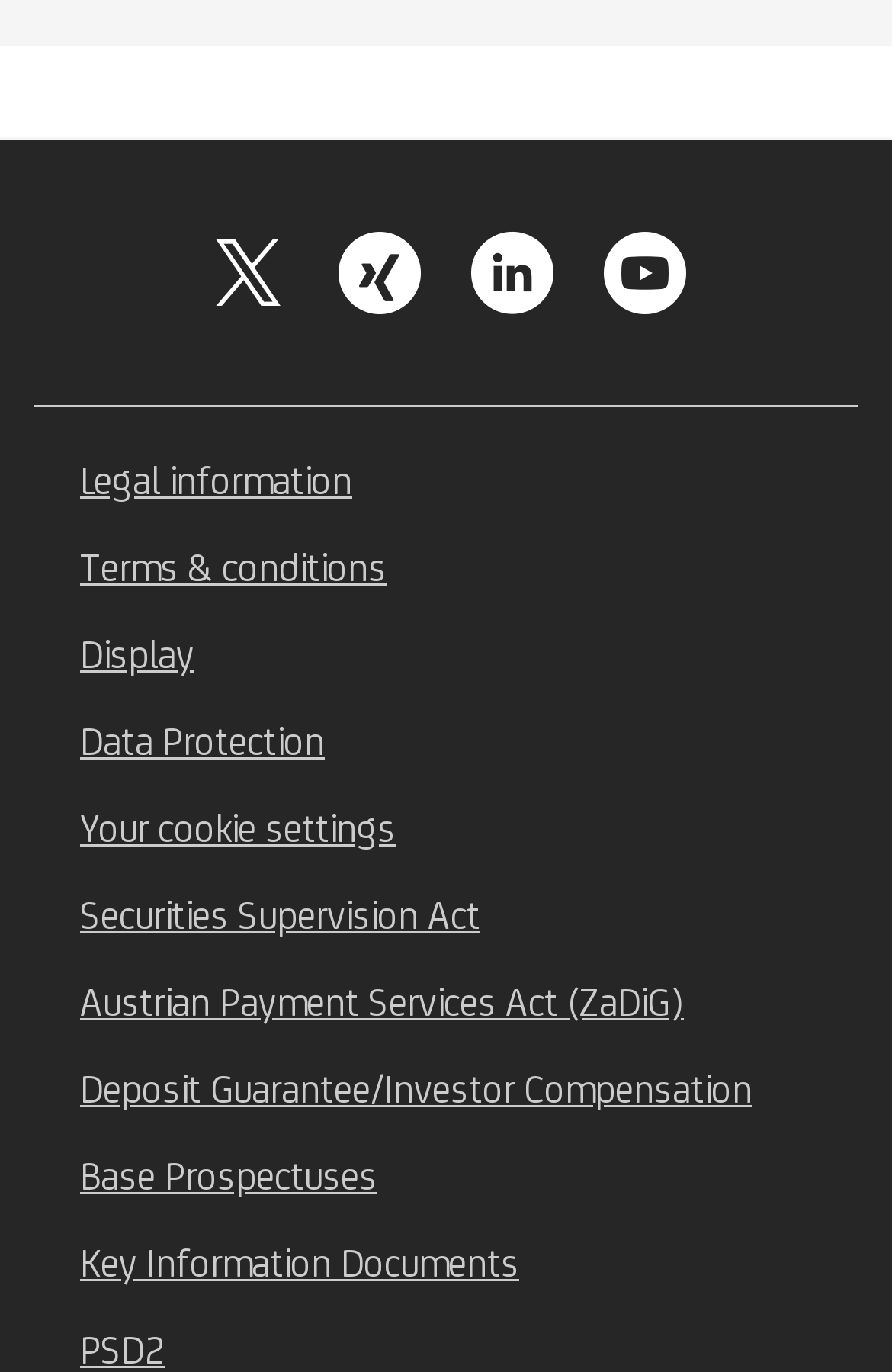Answer the following in one word or a short phrase: 
What is the last link in the list of legal information?

PSD2